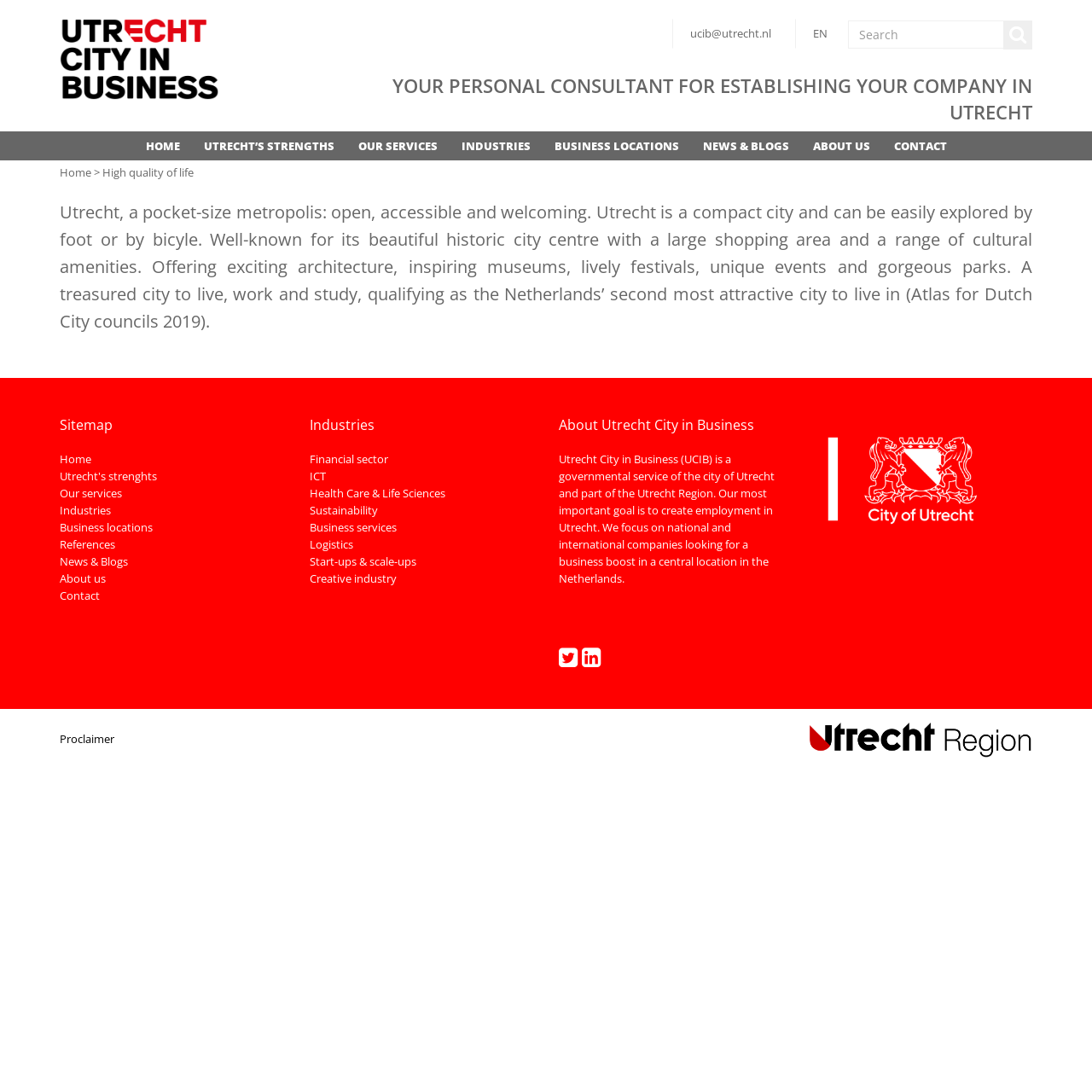Illustrate the webpage with a detailed description.

This webpage is about Utrecht City in Business, a governmental service that aims to create employment in Utrecht. At the top left, there is a logo and a link to "Utrecht City in Business" alongside an image with the same name. To the right, there are links to "ucib@utrecht.nl" and "EN", followed by a search bar with a magnifying glass icon.

Below the search bar, there is a heading that reads "YOUR PERSONAL CONSULTANT FOR ESTABLISHING YOUR COMPANY IN UTRECHT". Underneath, there are nine links to different sections of the website, including "HOME", "UTRECHT'S STRENGTHS", "OUR SERVICES", and "CONTACT".

To the right of these links, there is a block of text that describes Utrecht as a compact city with a high quality of life, known for its beautiful historic city centre, shopping areas, cultural amenities, and parks. The text also mentions that Utrecht is the Netherlands' second most attractive city to live in.

Further down the page, there are three columns of links and headings. The left column has links to different sections of the website, including "Sitemap", "Home", and "References". The middle column has links to various industries, such as "Financial sector", "ICT", and "Sustainability". The right column has a heading that reads "About Utrecht City in Business" and a block of text that describes the organization's goal of creating employment in Utrecht. There is also an image of the City of Utrecht logo and a link to "Utrecht Regio" with its logo.

At the bottom of the page, there are two more links to "Proclaimer" and "Utrecht Regio".